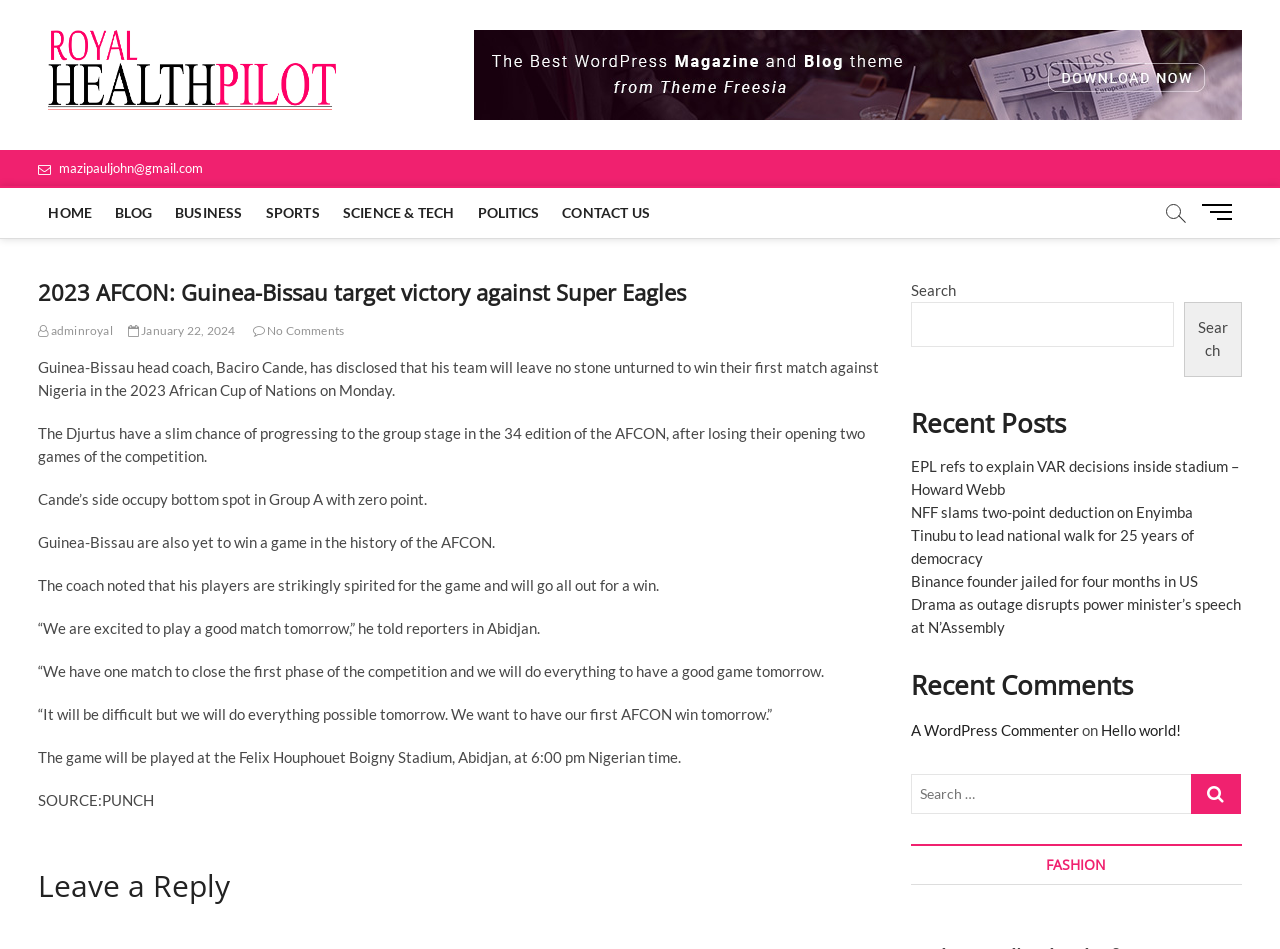Given the element description slot gacor hari ini, identify the bounding box coordinates for the UI element on the webpage screenshot. The format should be (top-left x, top-left y, bottom-right x, bottom-right y), with values between 0 and 1.

None